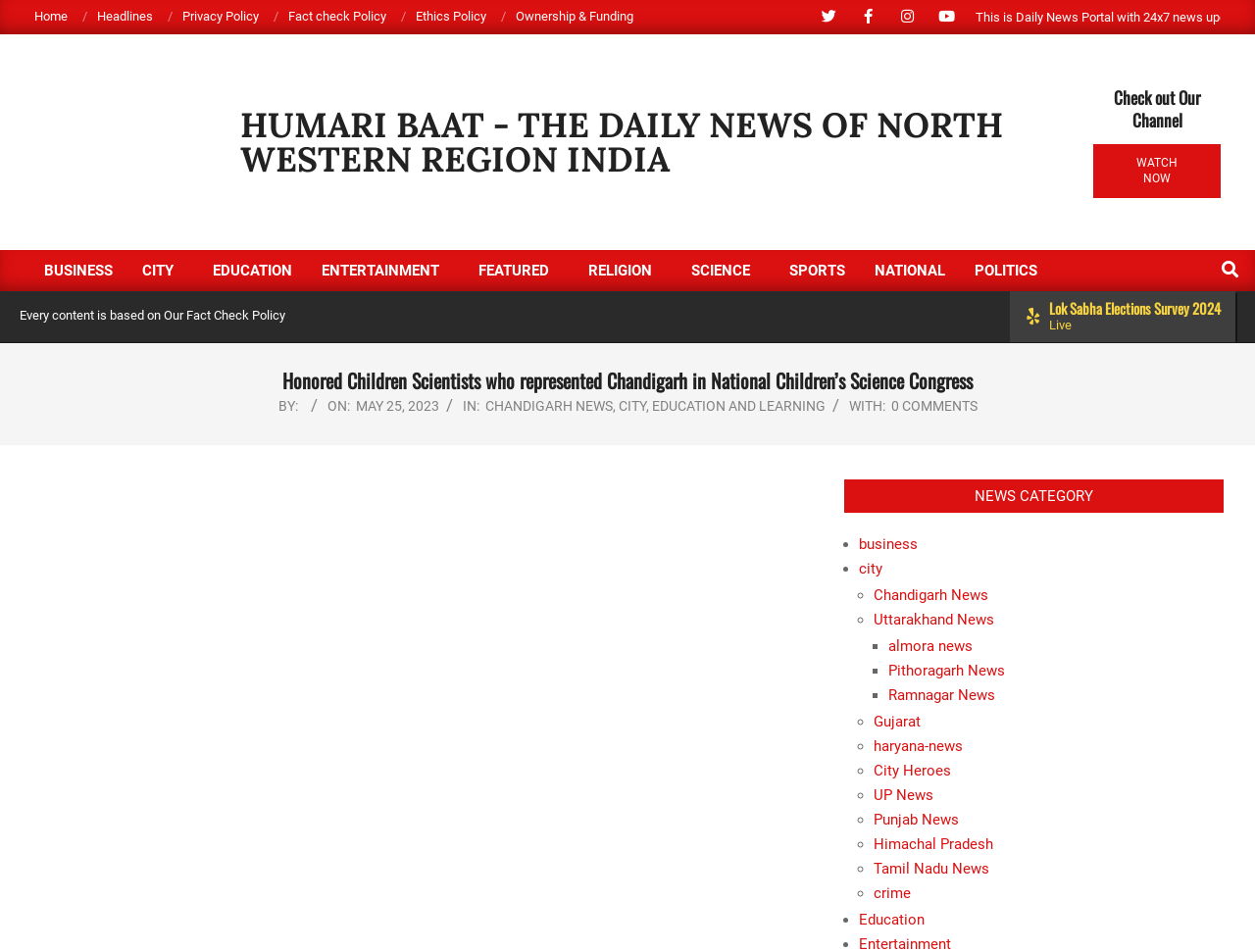Locate the bounding box coordinates of the element that should be clicked to execute the following instruction: "Watch the video".

[0.871, 0.151, 0.973, 0.208]